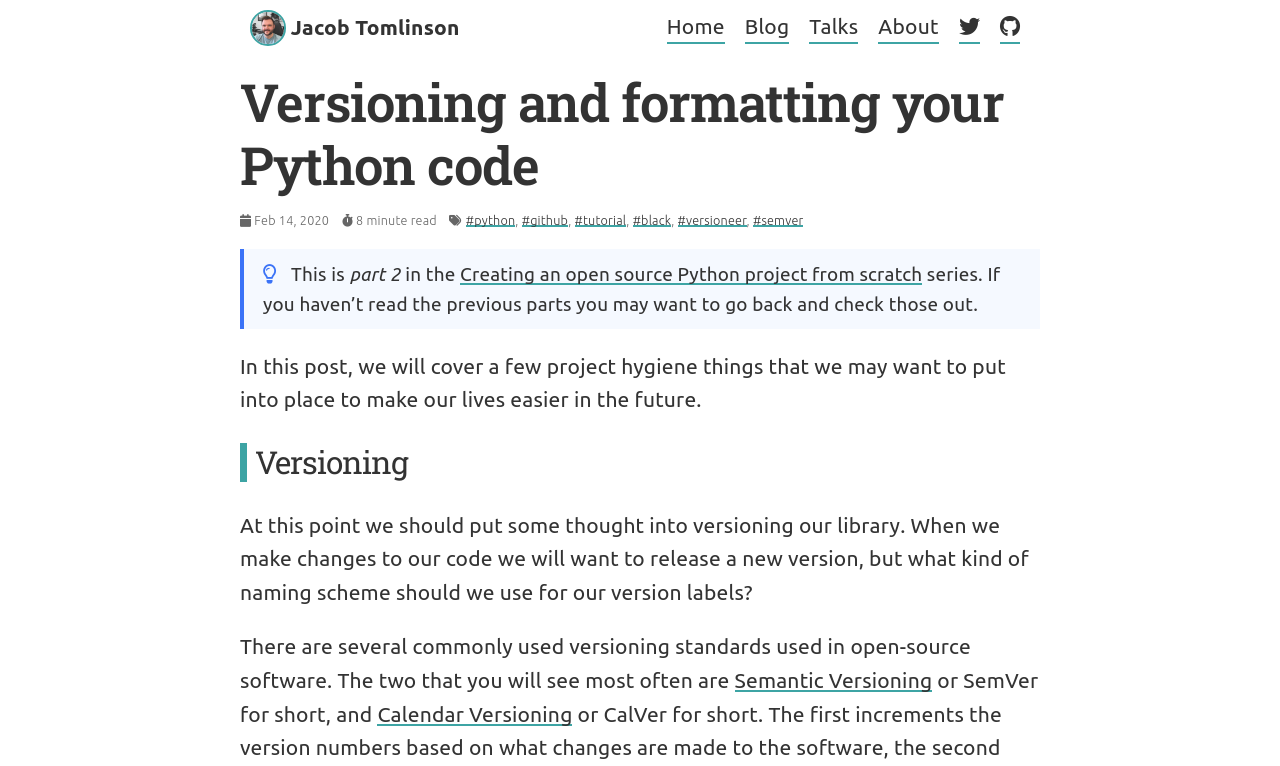Offer an in-depth caption of the entire webpage.

This webpage is a blog post titled "Versioning and formatting your Python code" by Jacob Tomlinson. At the top left corner, there is a profile picture of the author. Above the title, there is a navigation menu with links to "Home", "Blog", "Talks", "About", and the author's social media profiles.

The title is followed by the published date, "Feb 14, 2020", and the reading time, "8 minute read". Below that, there are tags related to the post, including "#python", "#github", "#tutorial", "#black", "#versioneer", "#semver", and others.

The main content of the post starts with an introduction, mentioning that this is part 2 of a series and providing a link to the previous part. The introduction is followed by a section titled "Versioning", which discusses the importance of versioning a library and the different versioning standards used in open-source software, including Semantic Versioning and Calendar Versioning.